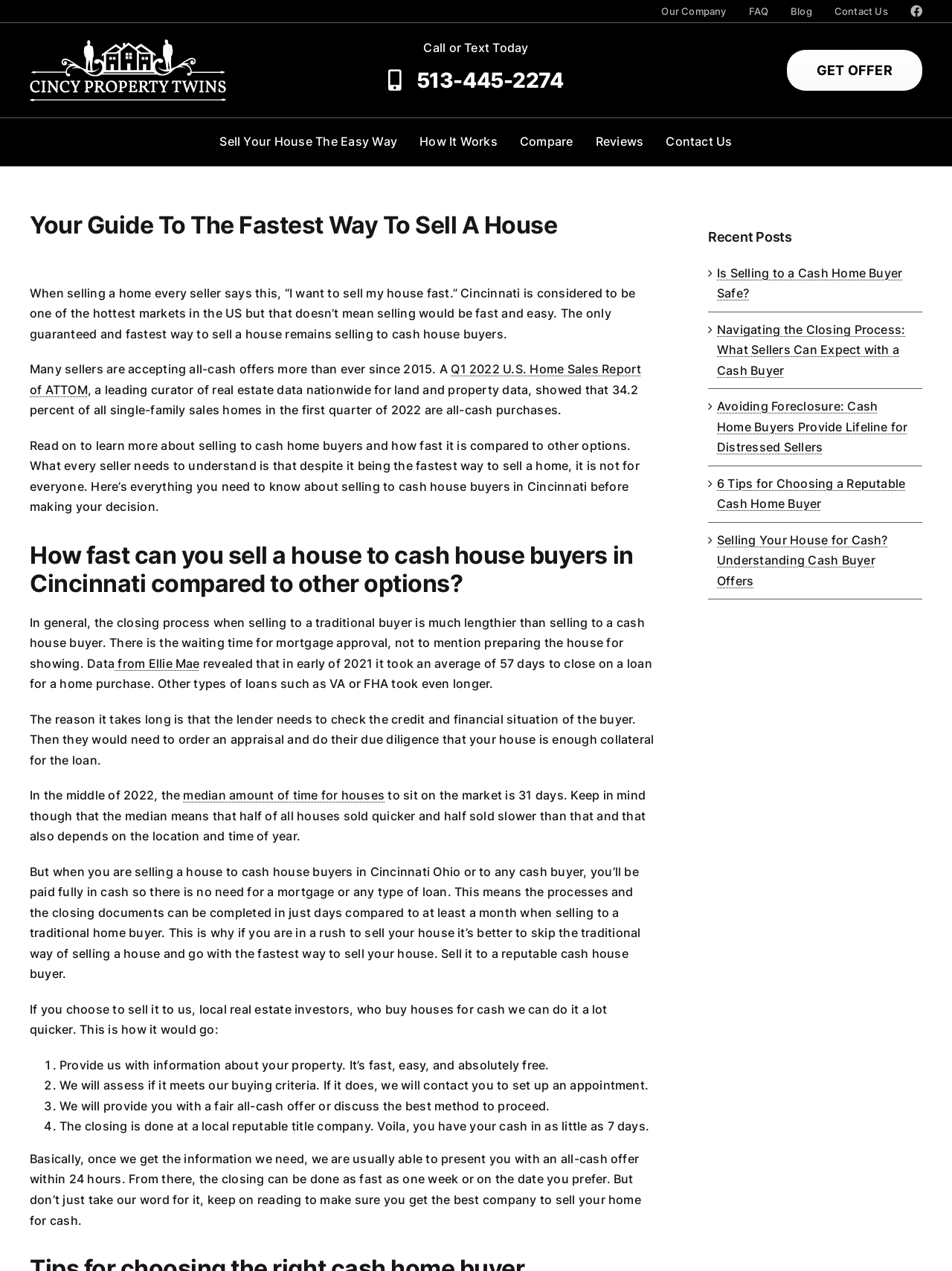Please identify the bounding box coordinates of the element that needs to be clicked to perform the following instruction: "Go to Top".

[0.904, 0.728, 0.941, 0.749]